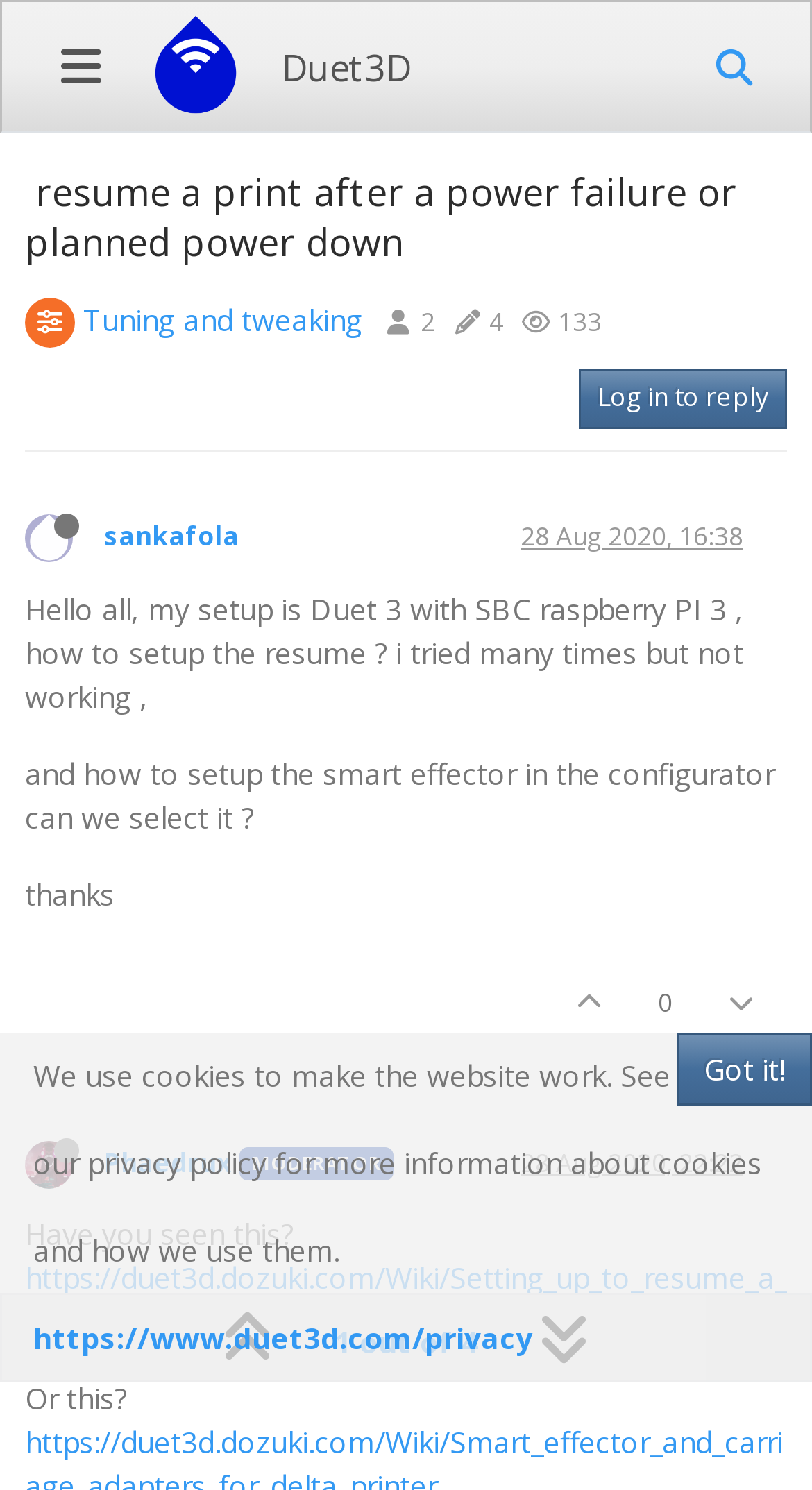Please specify the bounding box coordinates in the format (top-left x, top-left y, bottom-right x, bottom-right y), with values ranging from 0 to 1. Identify the bounding box for the UI component described as follows: Tuning and tweaking

[0.103, 0.201, 0.446, 0.228]